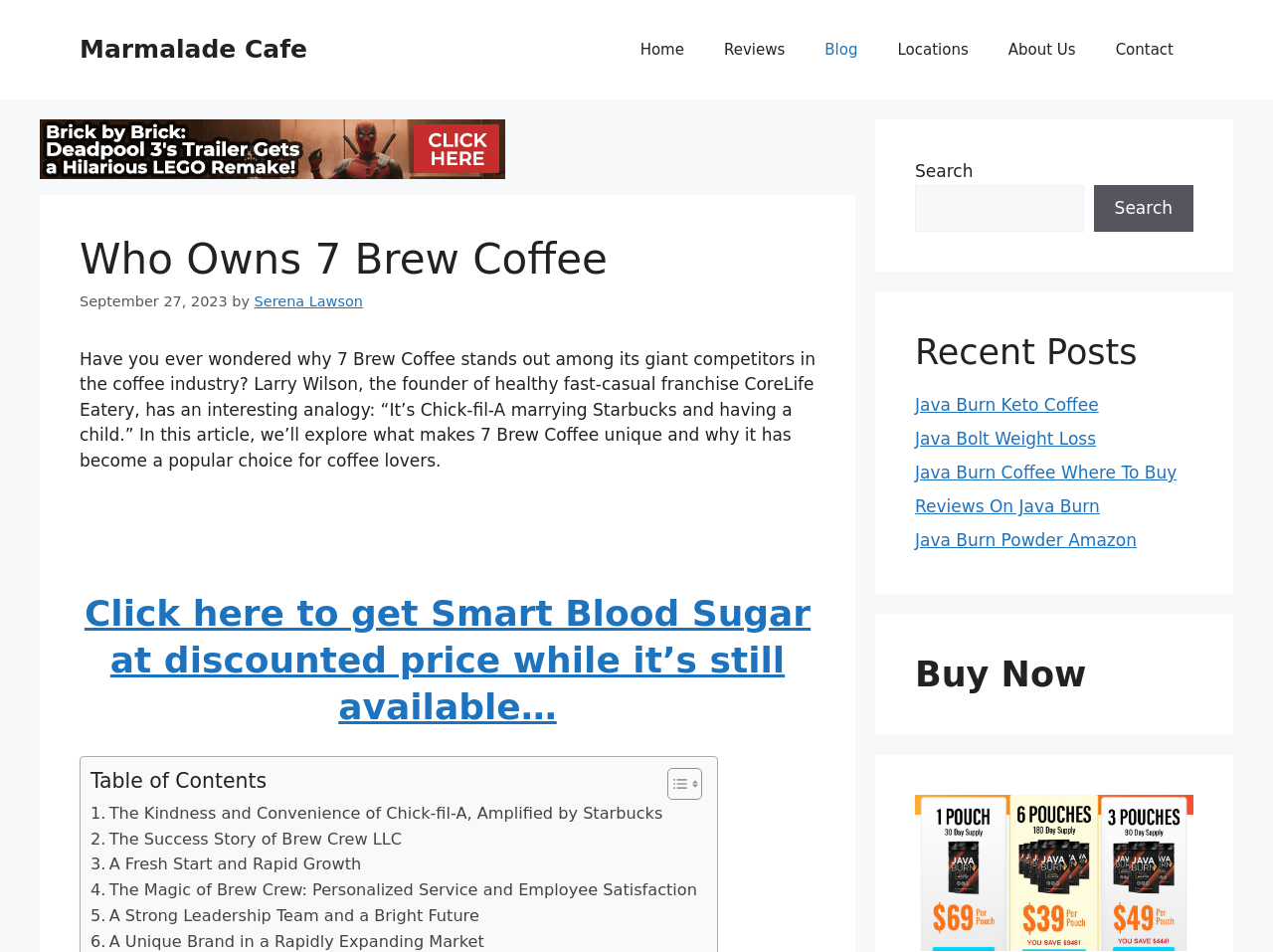Who is the founder of CoreLife Eatery?
Based on the visual details in the image, please answer the question thoroughly.

According to the article, Larry Wilson is the founder of healthy fast-casual franchise CoreLife Eatery, and he has an interesting analogy about 7 Brew Coffee.